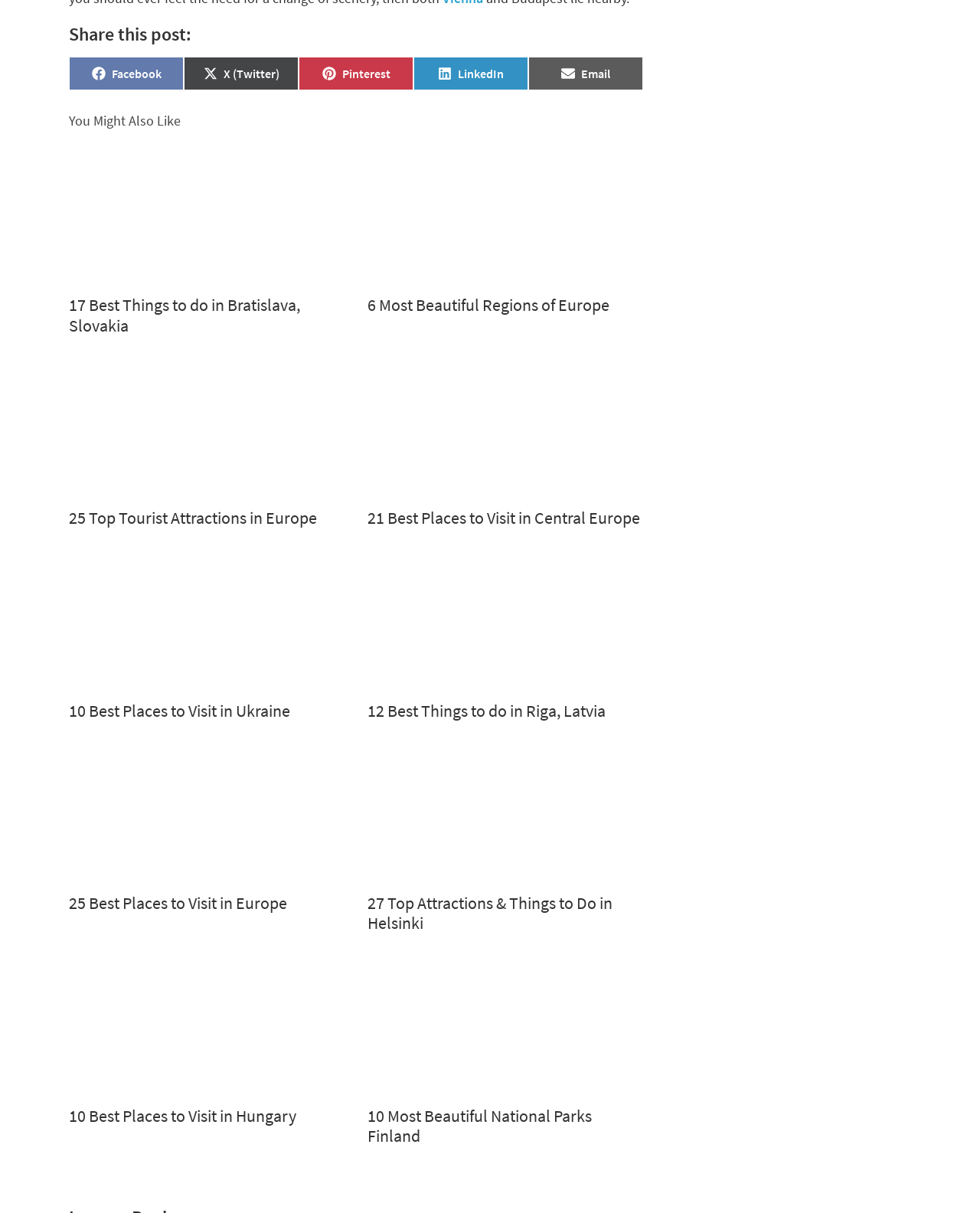Locate the bounding box coordinates of the clickable region to complete the following instruction: "Go to 1. Introduction."

None